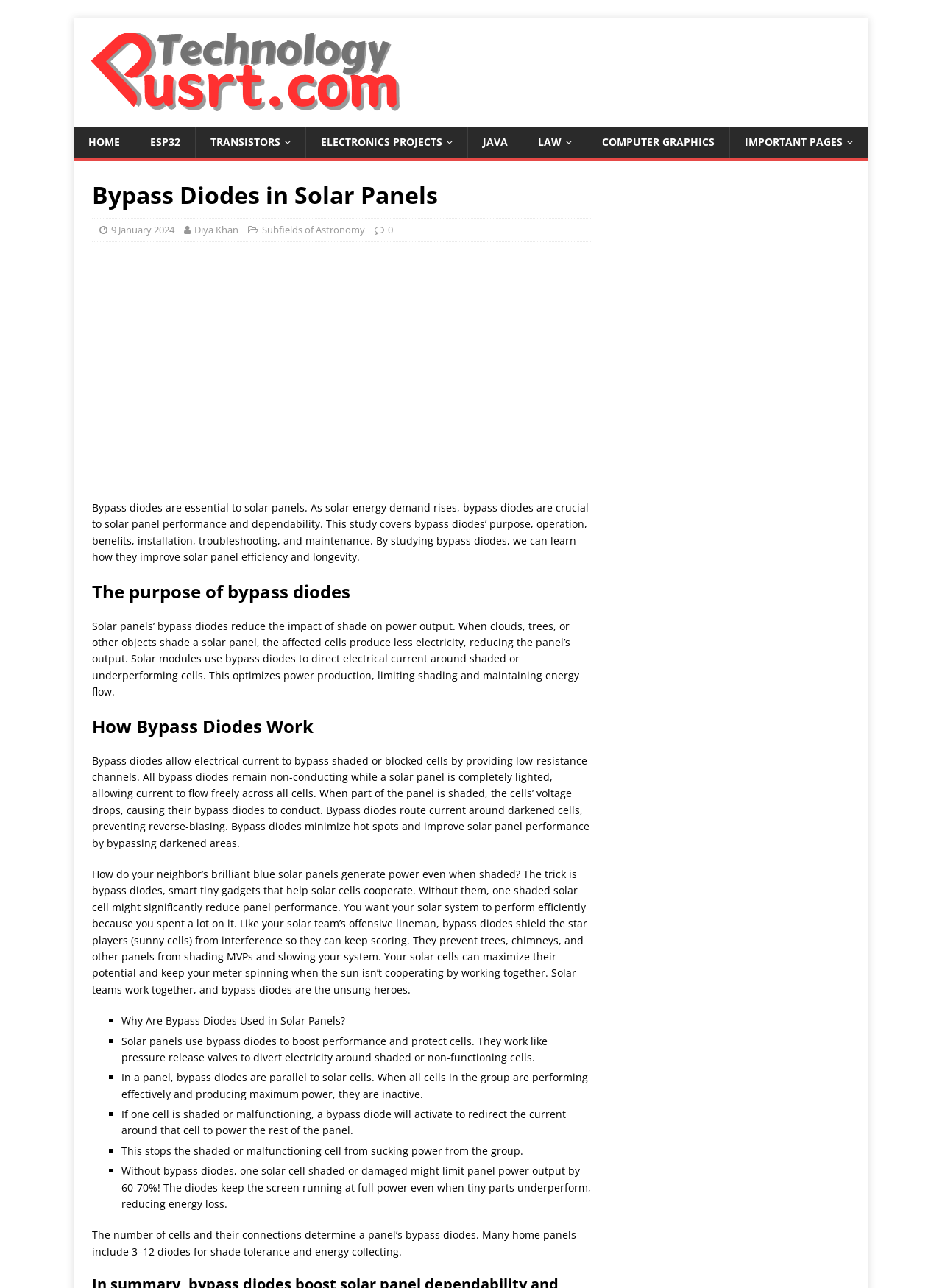Generate an in-depth caption that captures all aspects of the webpage.

This webpage is about bypass diodes in solar panels. At the top, there is a navigation bar with 8 links, including "HOME", "ESP32", "TRANSISTORS", and others. Below the navigation bar, there is a header section with a title "Bypass Diodes in Solar Panels" and three links: "9 January 2024", "Diya Khan", and "Subfields of Astronomy". 

To the right of the header section, there is an advertisement iframe. Below the header section, there is a brief introduction to bypass diodes, explaining their importance in solar panels. 

The main content of the webpage is divided into several sections. The first section is about the purpose of bypass diodes, explaining how they reduce the impact of shade on power output. The second section is about how bypass diodes work, describing their role in directing electrical current around shaded or underperforming cells. 

The third section uses an analogy to explain how bypass diodes help solar cells cooperate, even when shaded. The fourth section is a list of reasons why bypass diodes are used in solar panels, including boosting performance and protecting cells. 

Finally, there is a section that explains how the number of cells and their connections determine a panel's bypass diodes. Throughout the webpage, there are no images, but there are several headings, links, and blocks of text that provide information about bypass diodes in solar panels.